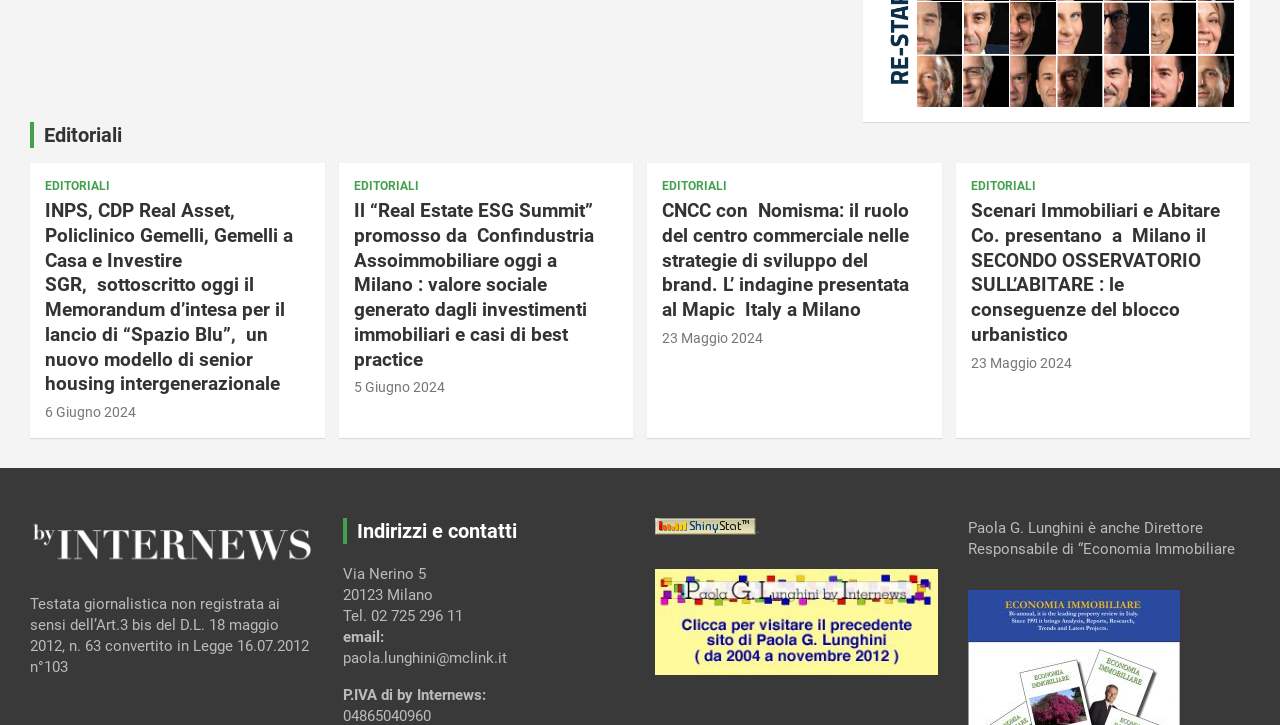Determine the bounding box coordinates of the clickable element to complete this instruction: "View the 'Real Estate ESG Summit' article". Provide the coordinates in the format of four float numbers between 0 and 1, [left, top, right, bottom].

[0.276, 0.275, 0.483, 0.513]